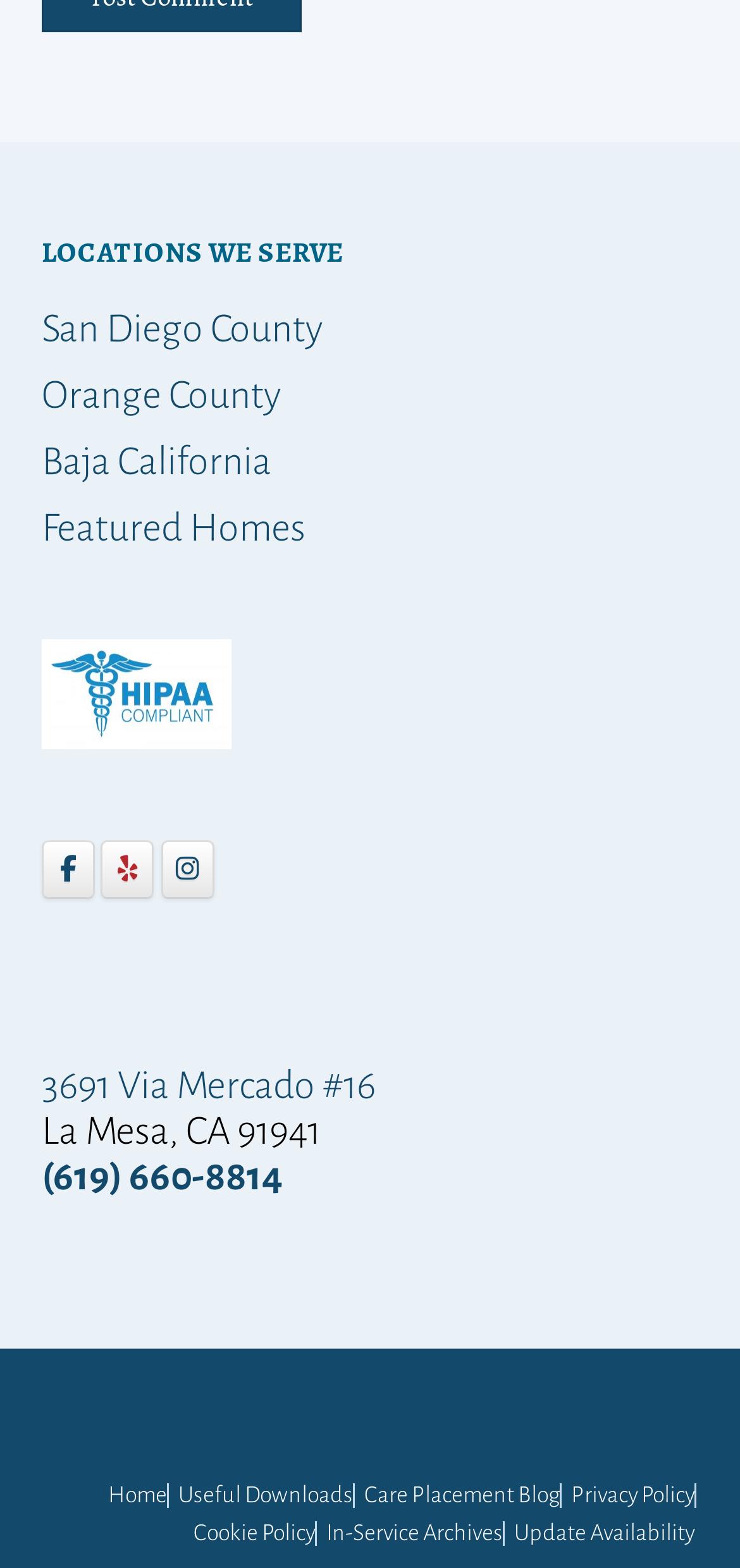Please indicate the bounding box coordinates for the clickable area to complete the following task: "Visit San Diego County page". The coordinates should be specified as four float numbers between 0 and 1, i.e., [left, top, right, bottom].

[0.056, 0.196, 0.436, 0.223]